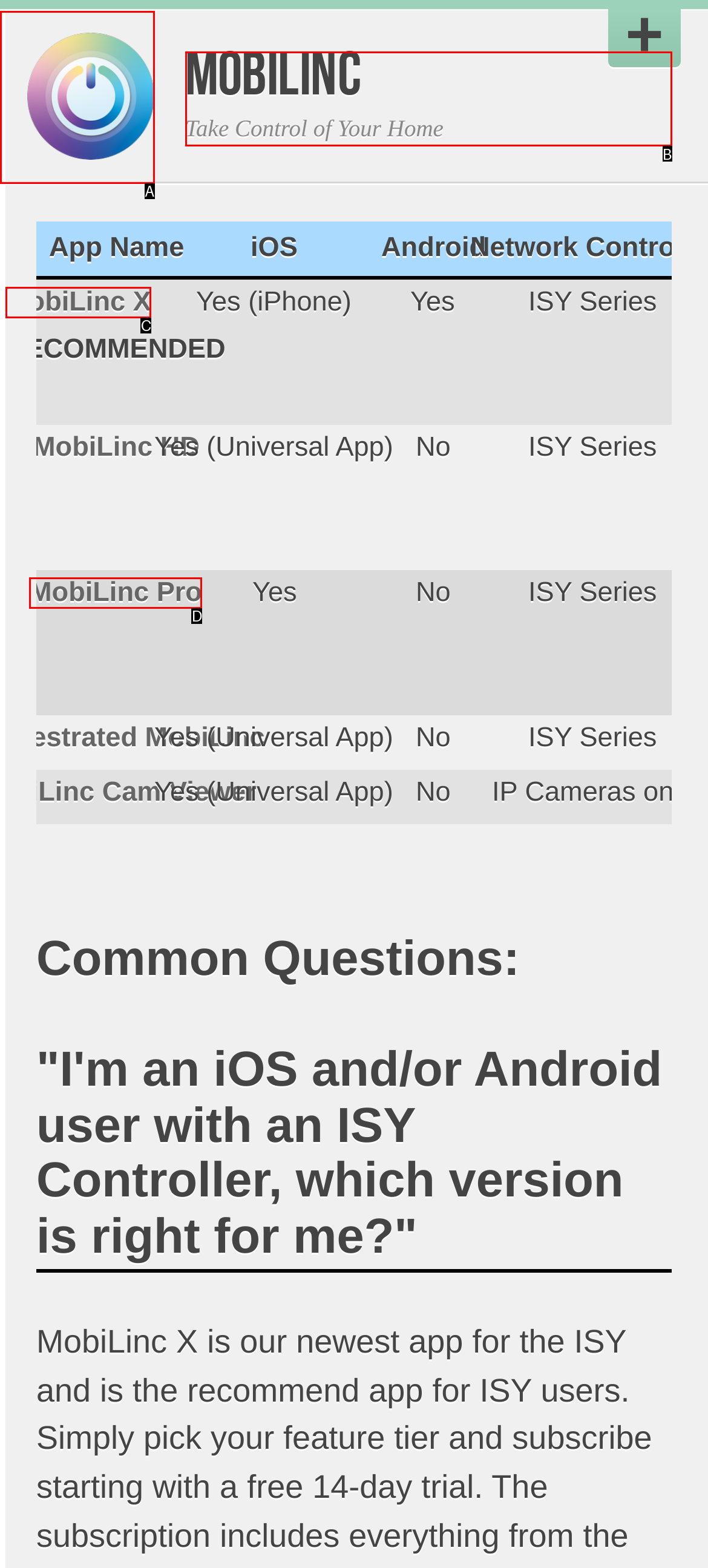Match the element description to one of the options: MobiLincTake Control of Your Home
Respond with the corresponding option's letter.

B